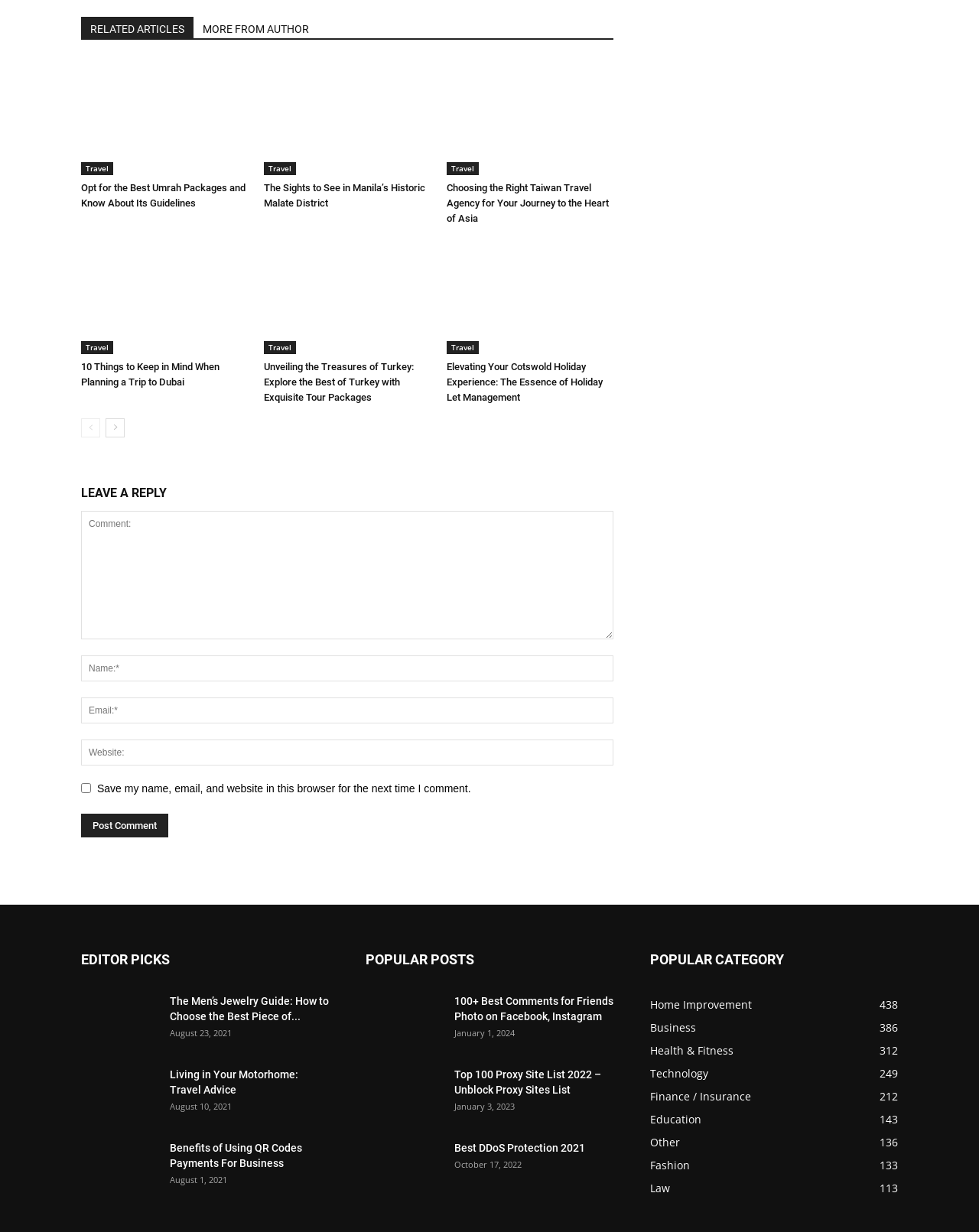Answer the following in one word or a short phrase: 
What is the category of the article 'Umrah'?

Travel